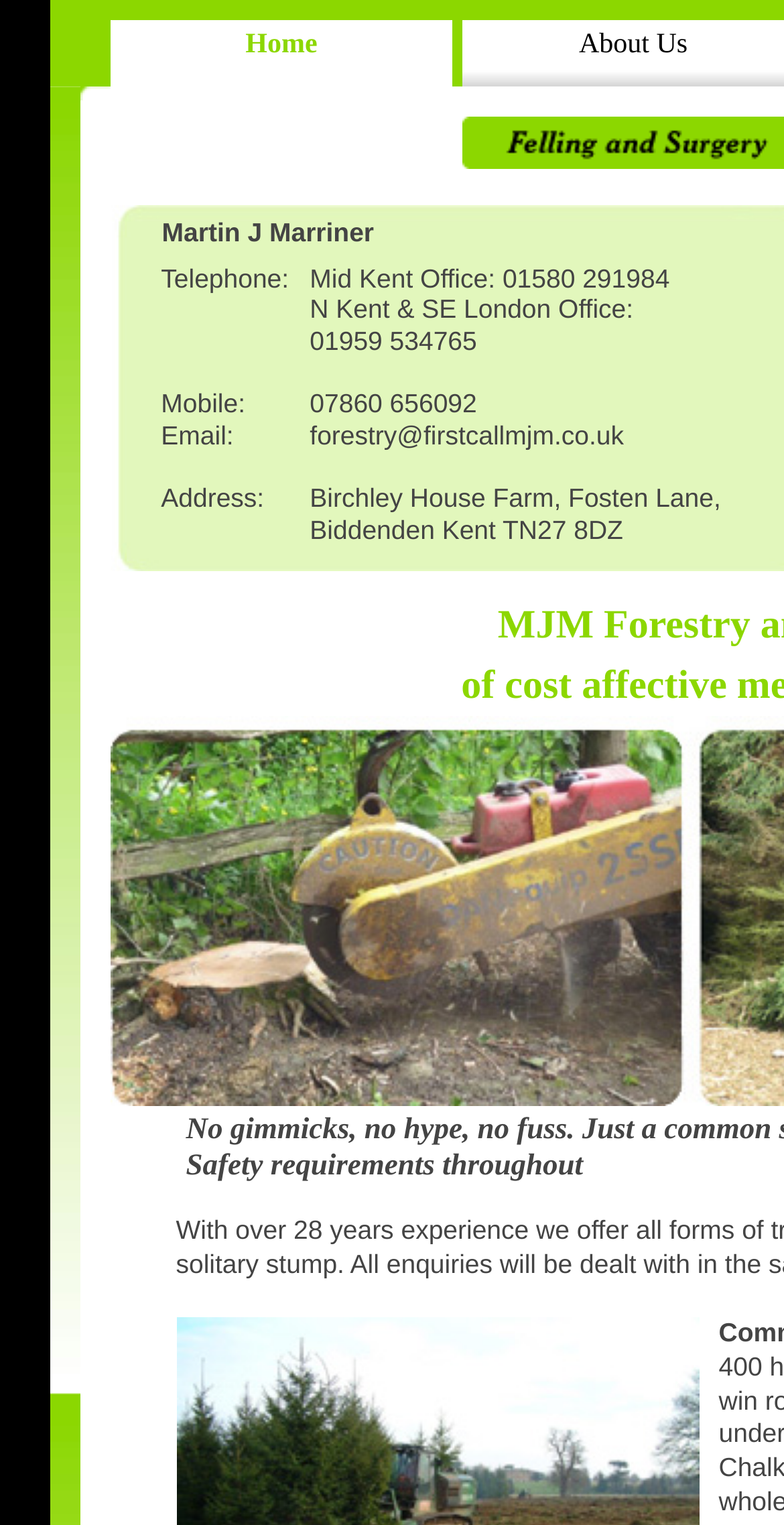Answer the question using only a single word or phrase: 
What type of image is on the webpage?

Company logo